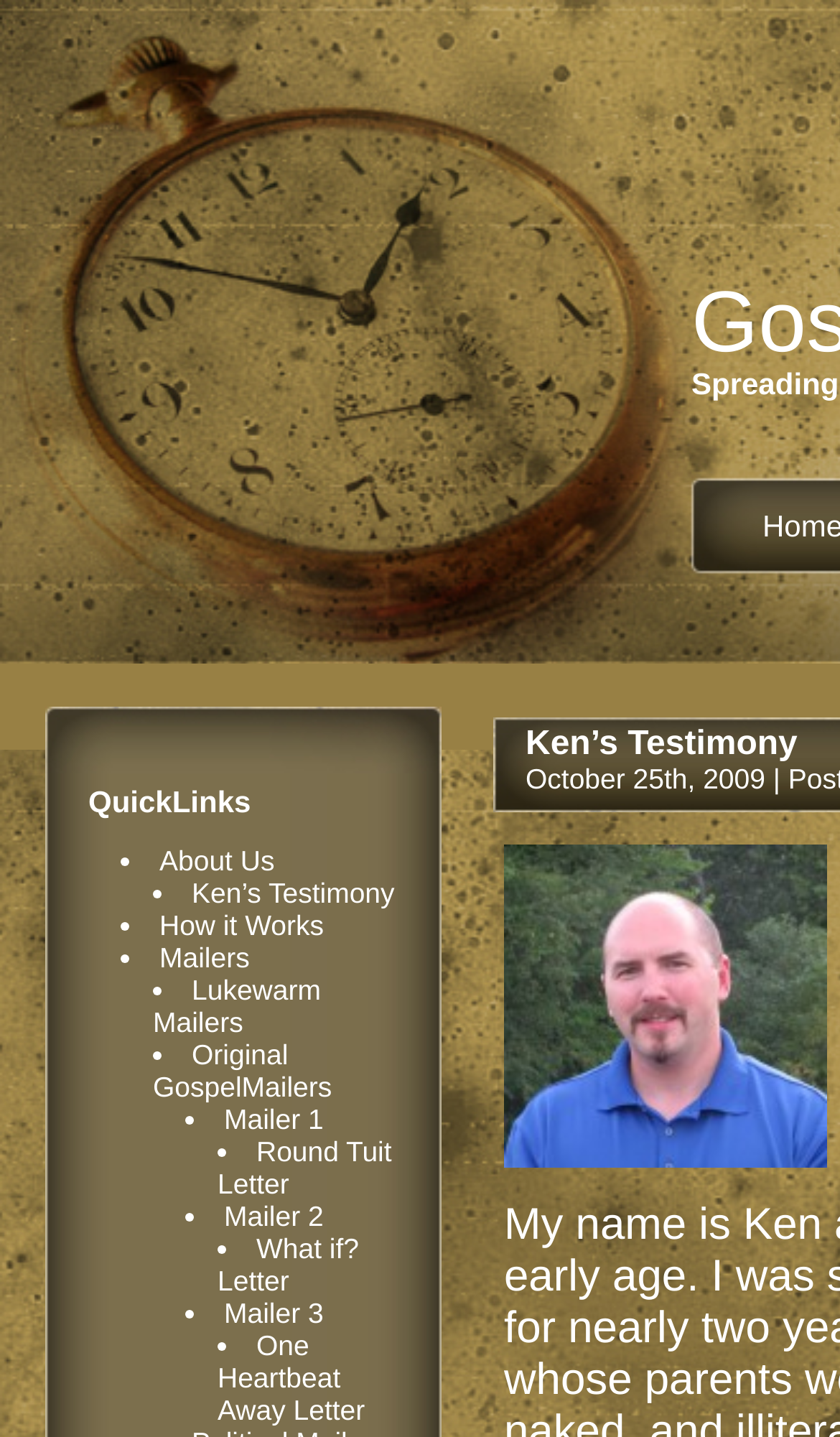For the following element description, predict the bounding box coordinates in the format (top-left x, top-left y, bottom-right x, bottom-right y). All values should be floating point numbers between 0 and 1. Description: Mailers

[0.19, 0.655, 0.297, 0.678]